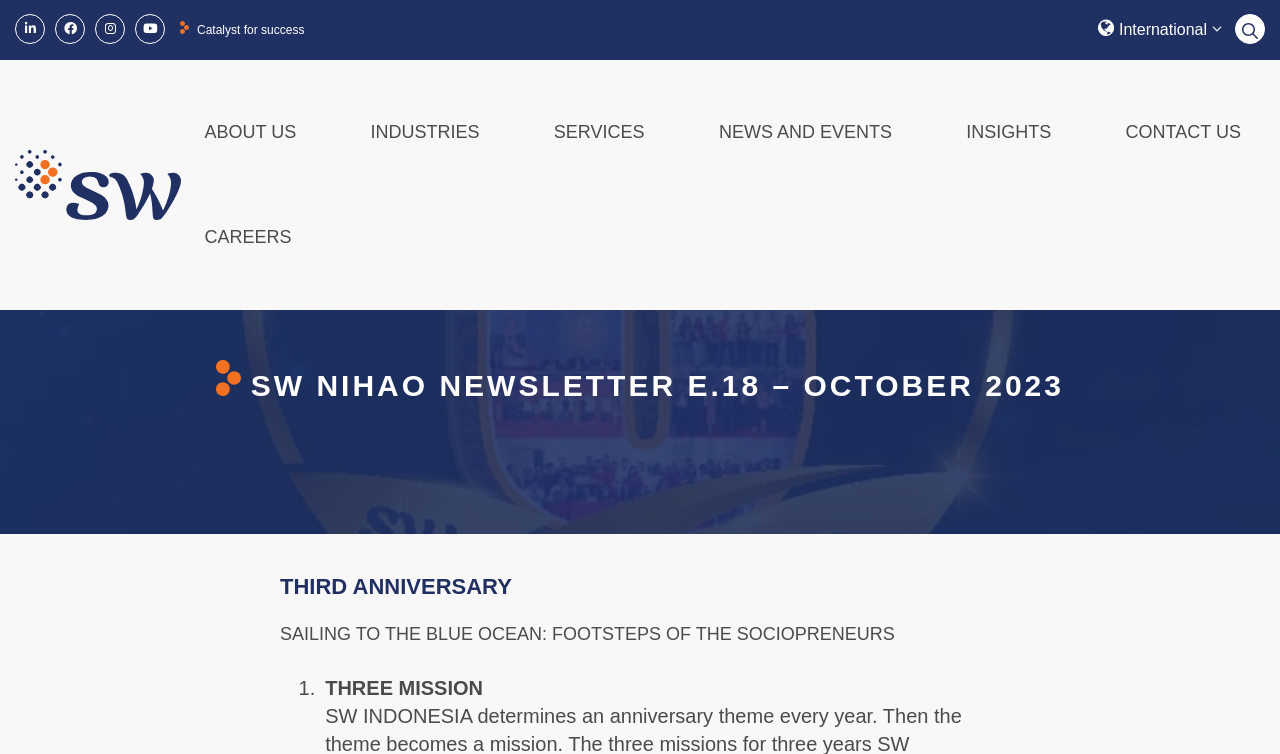Generate the main heading text from the webpage.

SW NIHAO NEWSLETTER E.18 – OCTOBER 2023